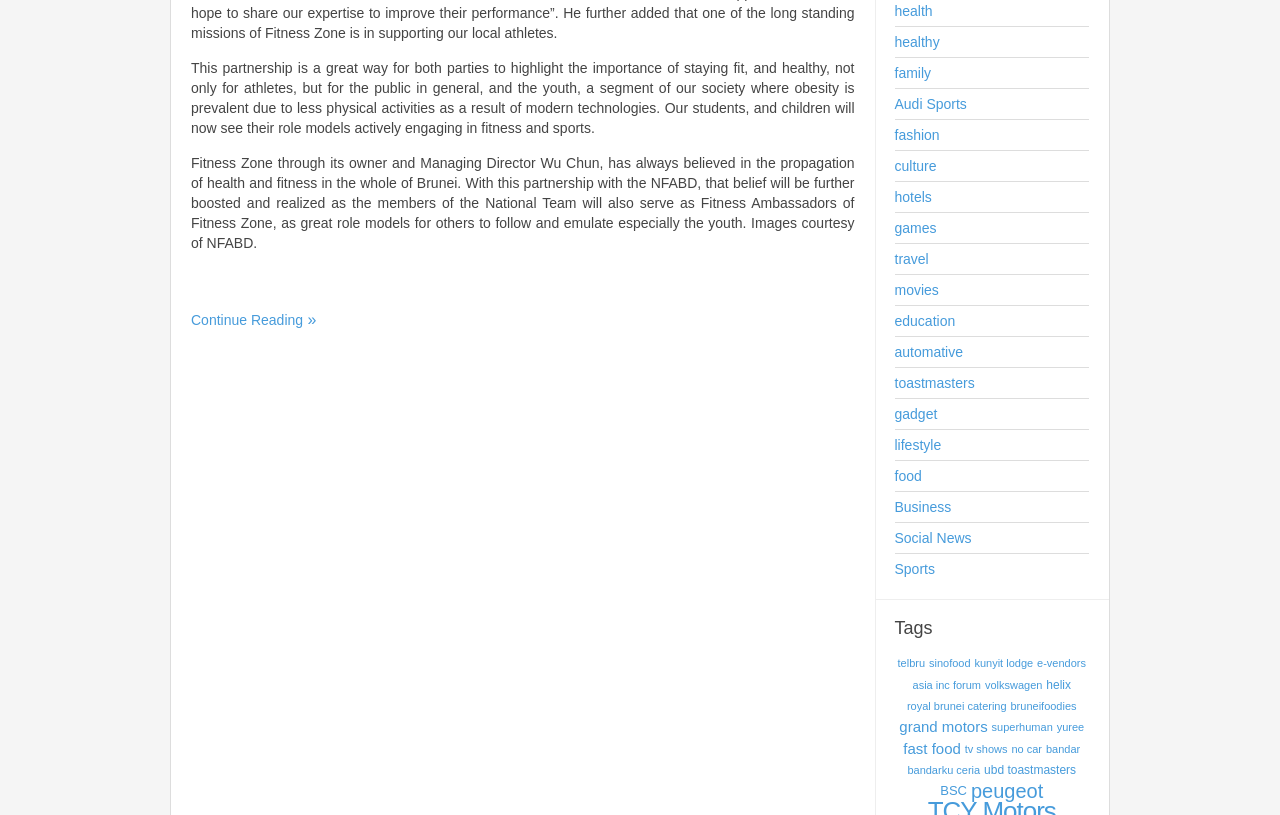Observe the image and answer the following question in detail: What is the partnership about?

The partnership is about promoting fitness and health, as mentioned in the first StaticText element, which highlights the importance of staying fit and healthy, not only for athletes but also for the public in general, and the youth.